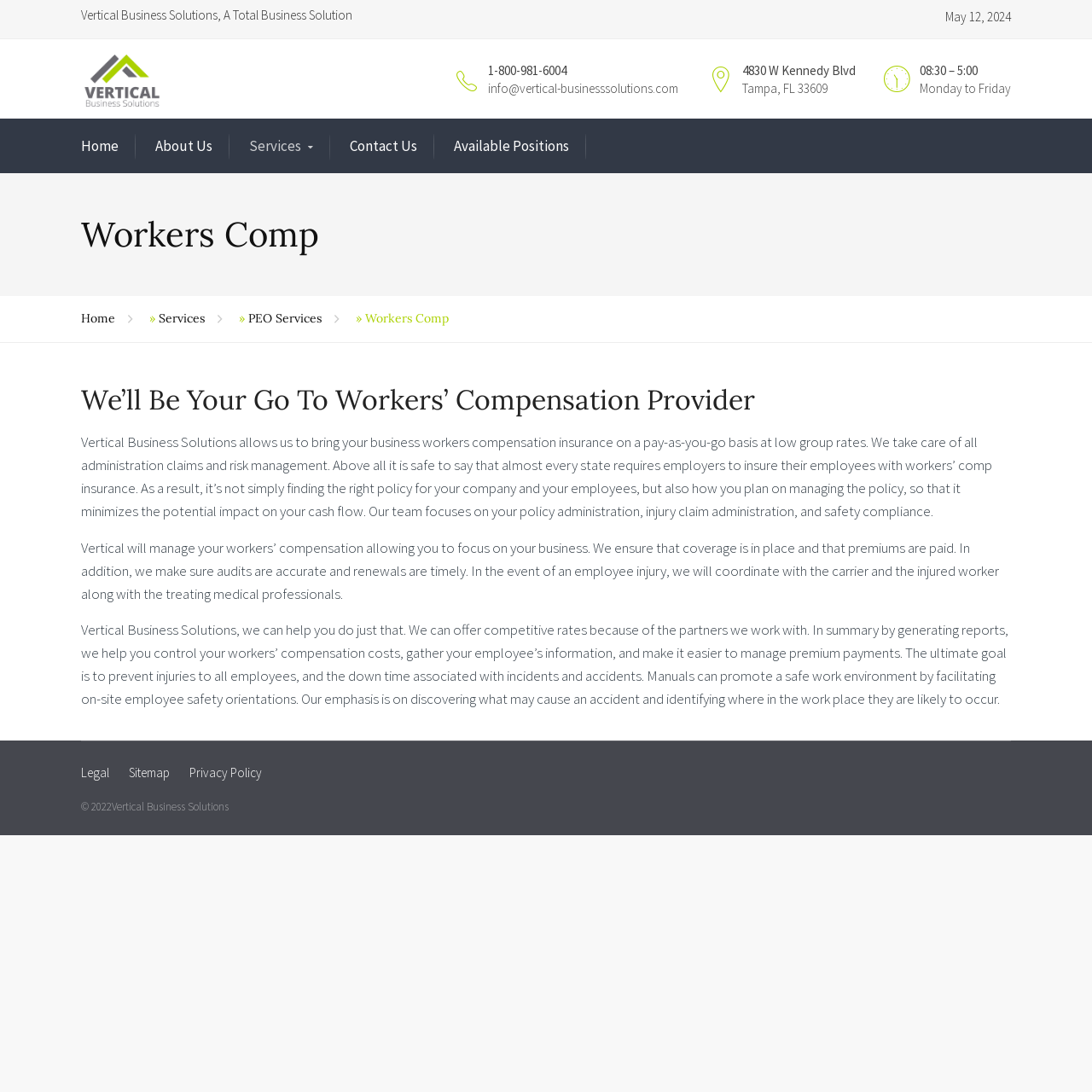Can you find the bounding box coordinates for the element that needs to be clicked to execute this instruction: "Click on 'Available Positions'"? The coordinates should be given as four float numbers between 0 and 1, i.e., [left, top, right, bottom].

[0.416, 0.124, 0.521, 0.145]